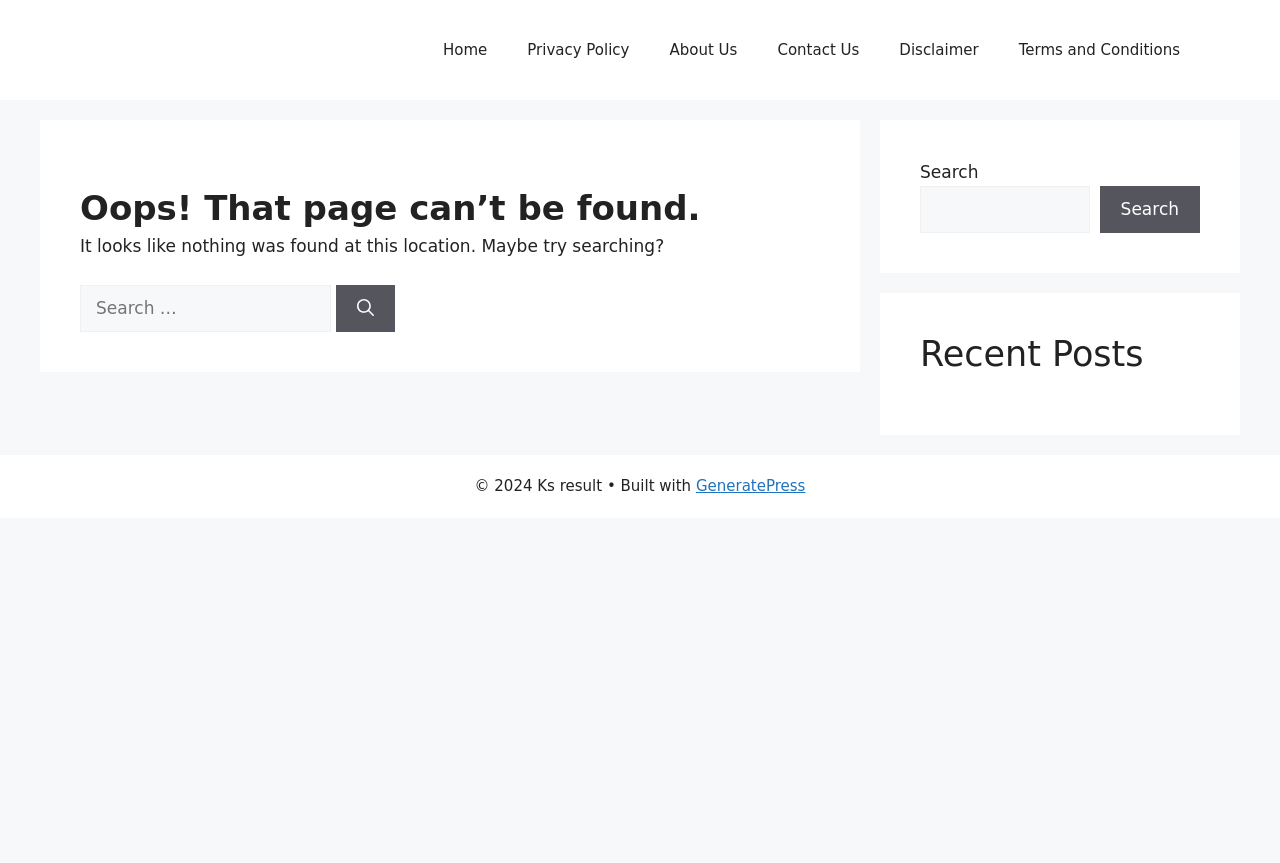Identify the bounding box coordinates of the area that should be clicked in order to complete the given instruction: "Search in the search box at the bottom". The bounding box coordinates should be four float numbers between 0 and 1, i.e., [left, top, right, bottom].

[0.719, 0.215, 0.851, 0.27]